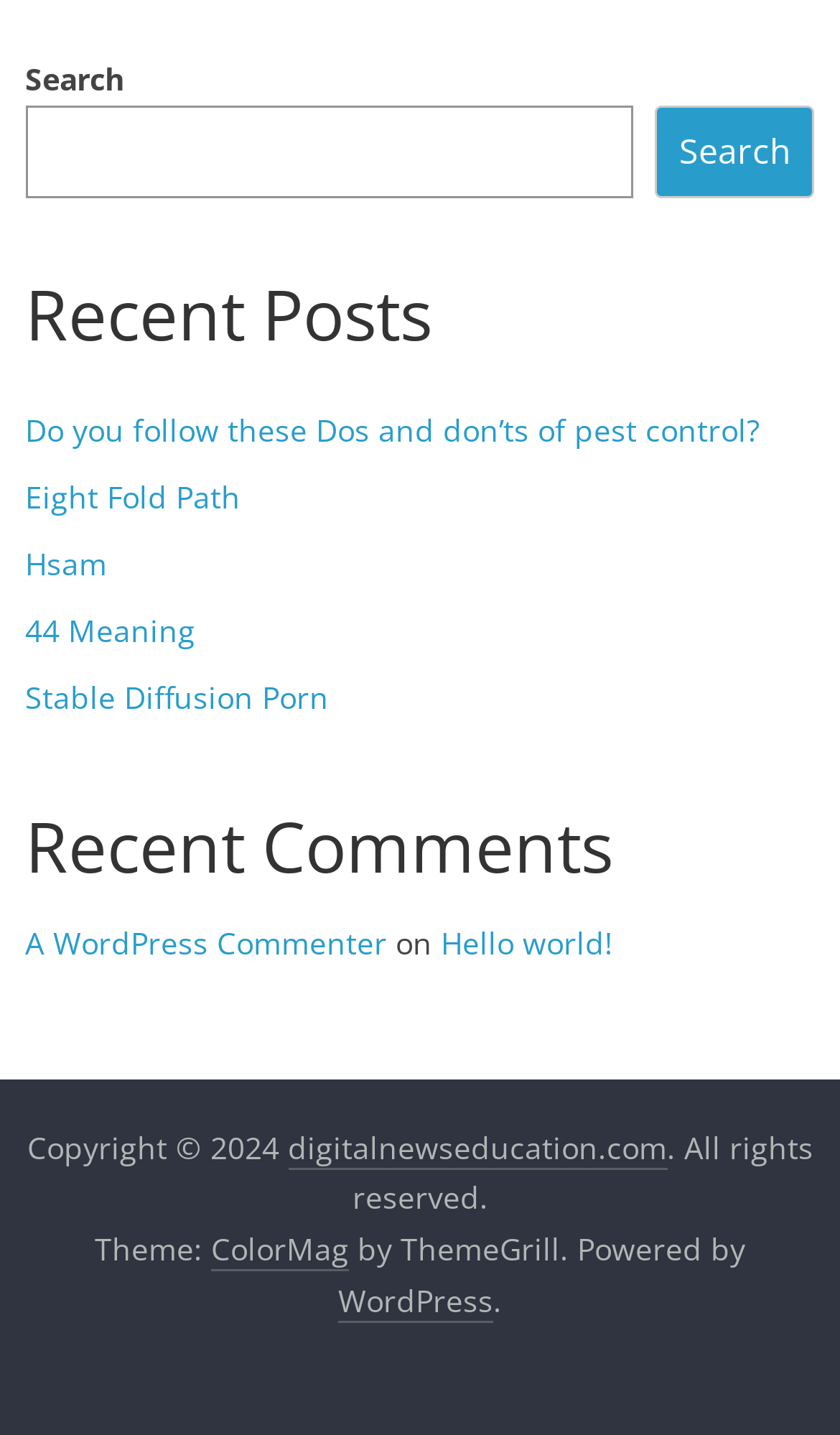Provide the bounding box coordinates in the format (top-left x, top-left y, bottom-right x, bottom-right y). All values are floating point numbers between 0 and 1. Determine the bounding box coordinate of the UI element described as: Eight Fold Path

[0.03, 0.332, 0.286, 0.36]